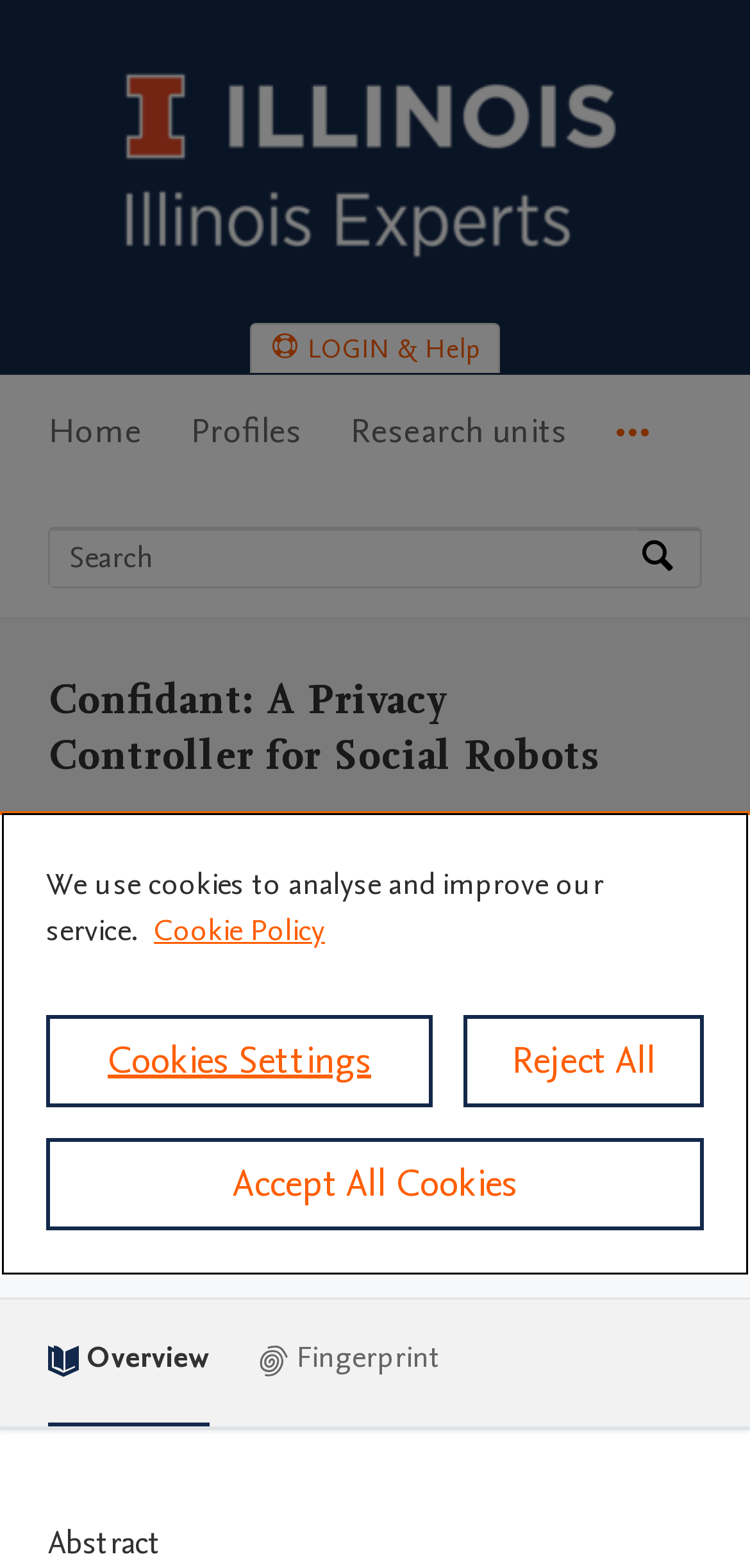Extract the primary header of the webpage and generate its text.

Confidant: A Privacy Controller for Social Robots